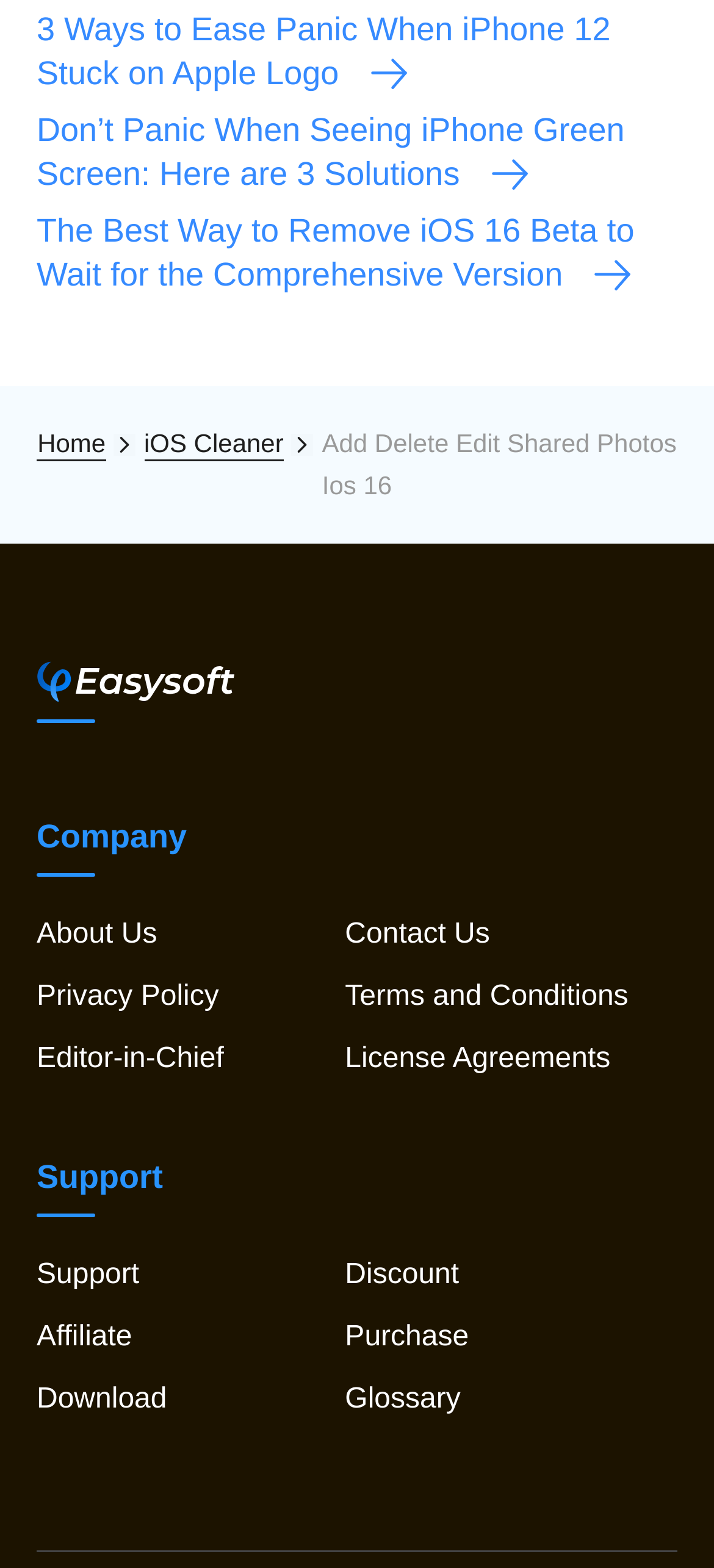Kindly provide the bounding box coordinates of the section you need to click on to fulfill the given instruction: "Share this post".

None